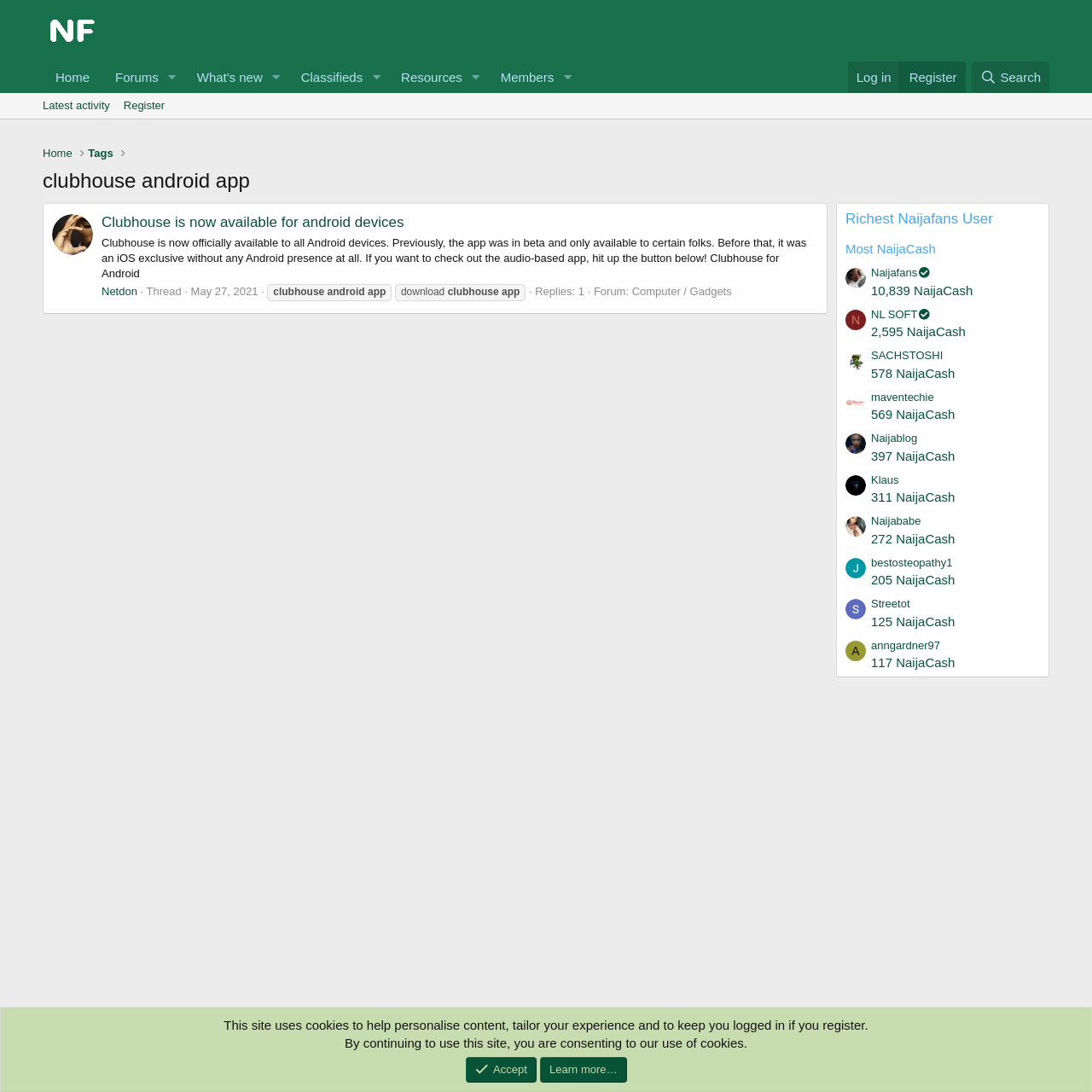Determine the bounding box for the UI element described here: "Privacy policy".

[0.799, 0.977, 0.867, 0.992]